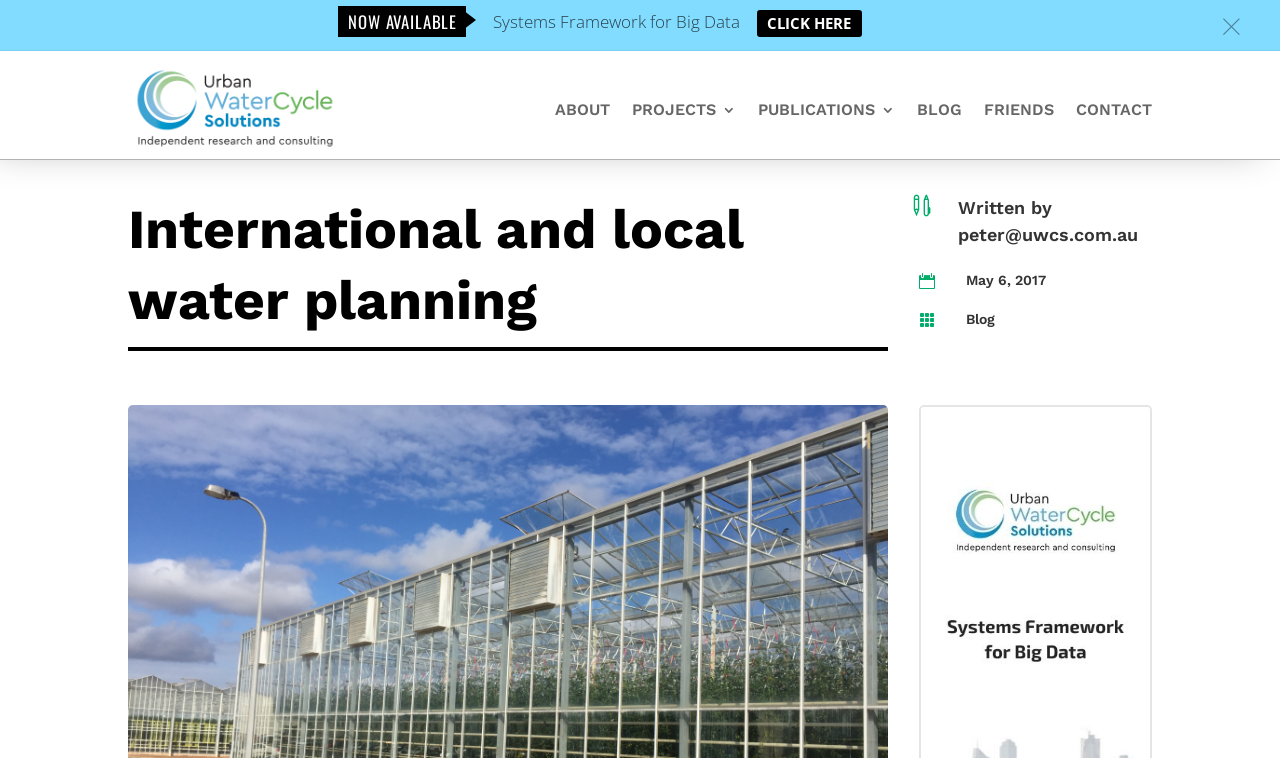Determine the bounding box coordinates of the section to be clicked to follow the instruction: "contact peter@uwcs.com.au". The coordinates should be given as four float numbers between 0 and 1, formatted as [left, top, right, bottom].

[0.748, 0.295, 0.889, 0.323]